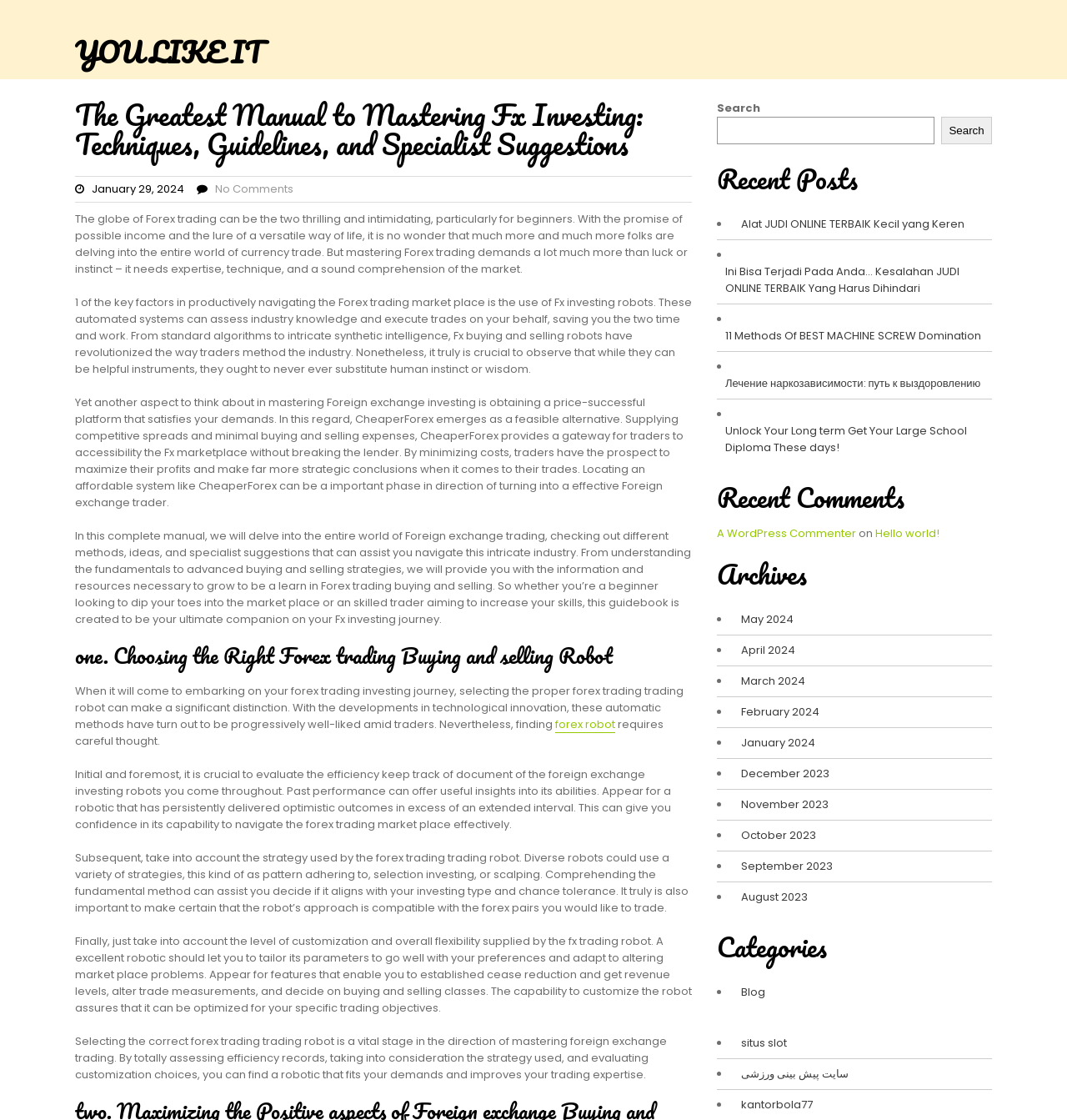Extract the heading text from the webpage.

YOU LIKE IT